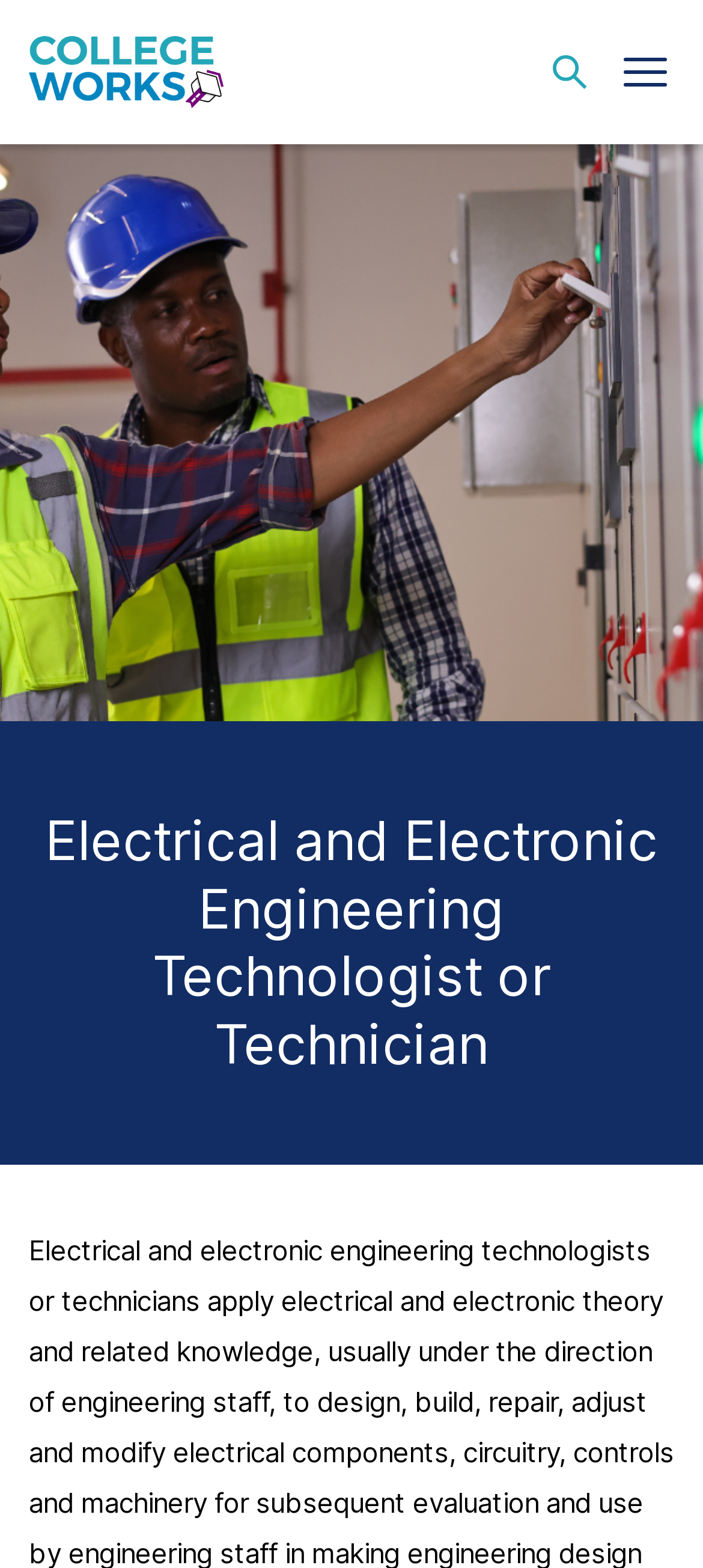Provide the bounding box for the UI element matching this description: "alt="Logo"".

[0.041, 0.023, 0.318, 0.069]